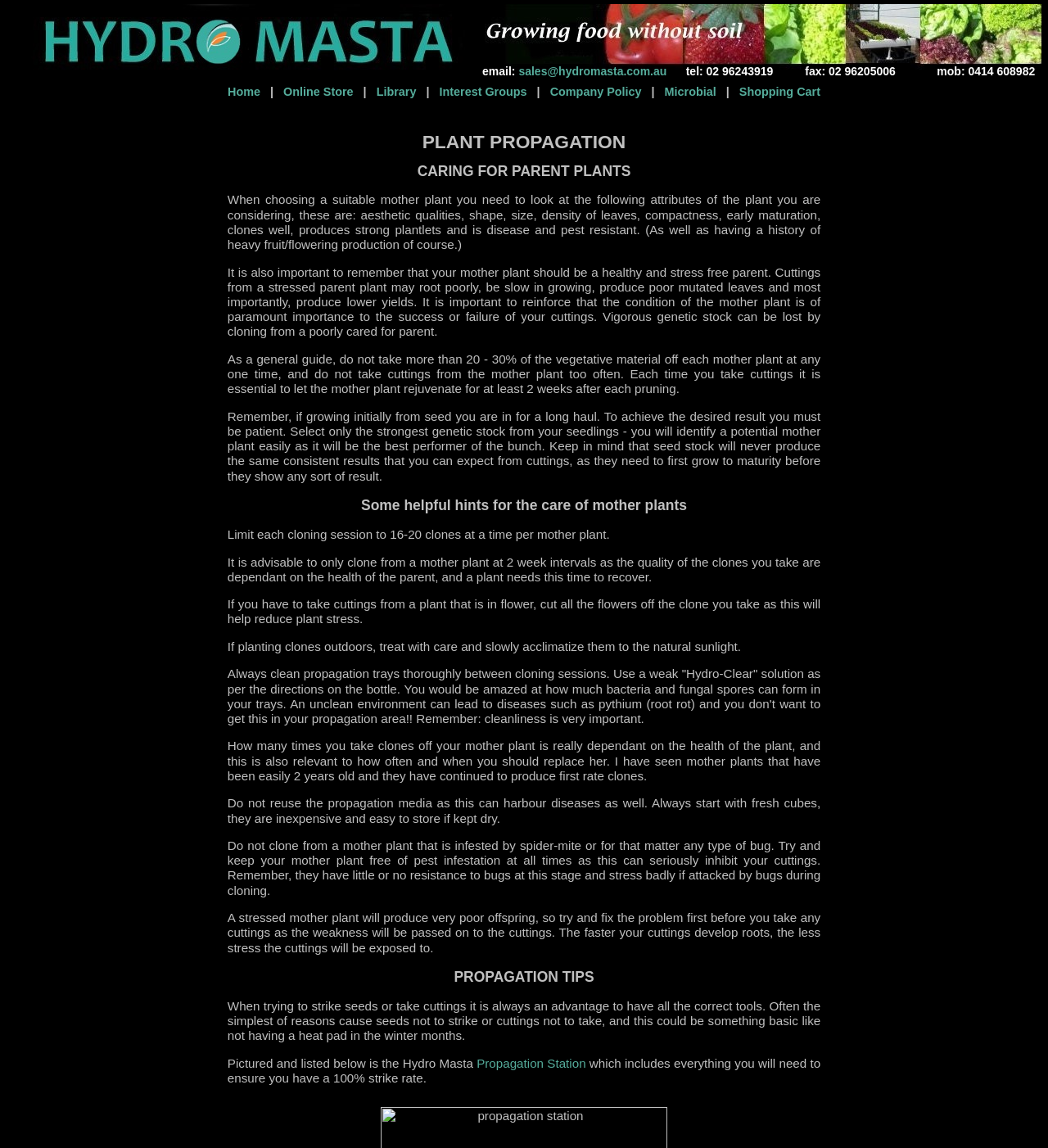Find the bounding box coordinates of the clickable area required to complete the following action: "Click the 'Home' link".

[0.217, 0.074, 0.255, 0.086]